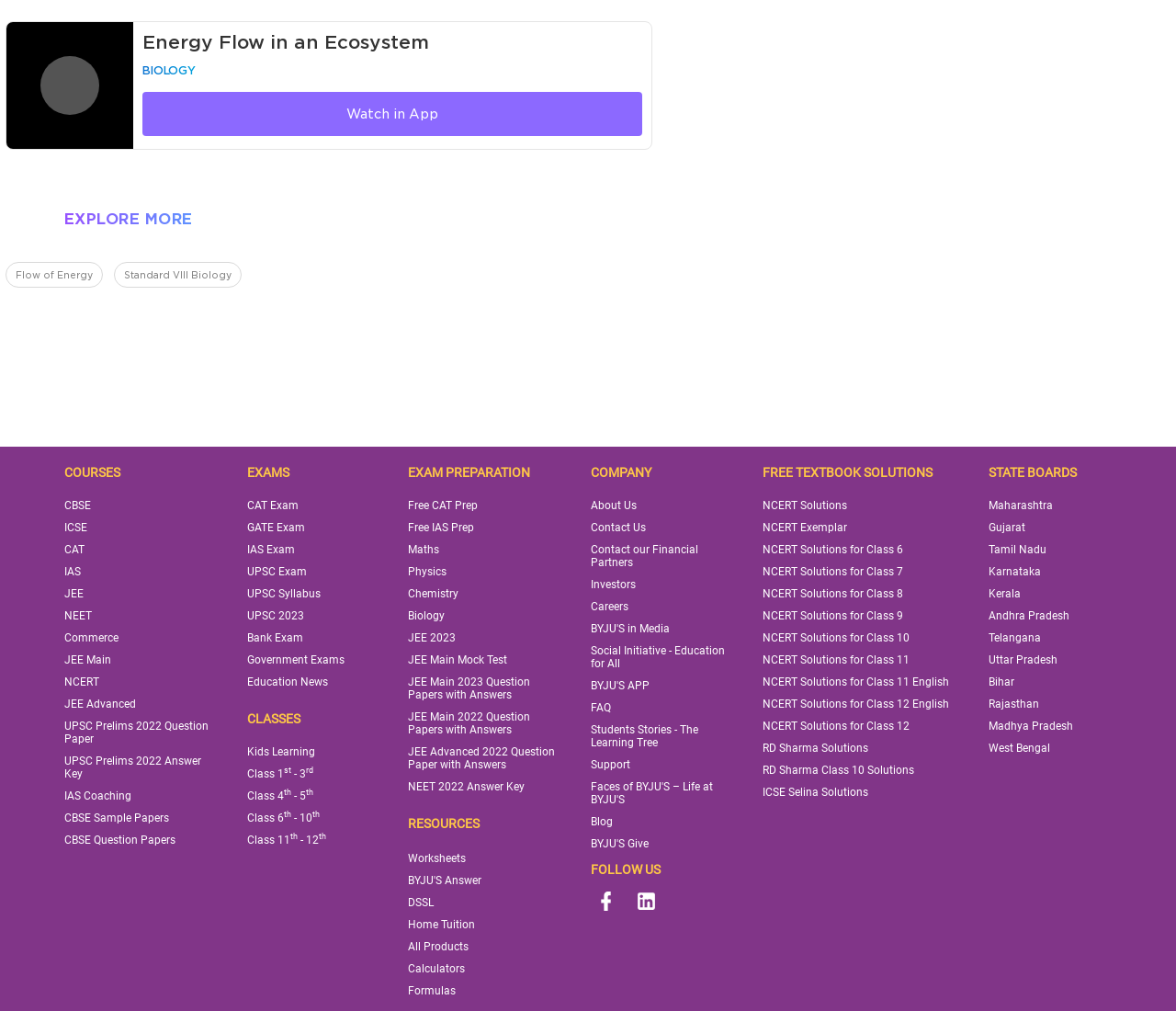Use a single word or phrase to answer the question:
What is the purpose of the 'Free CAT Prep' link?

CAT preparation